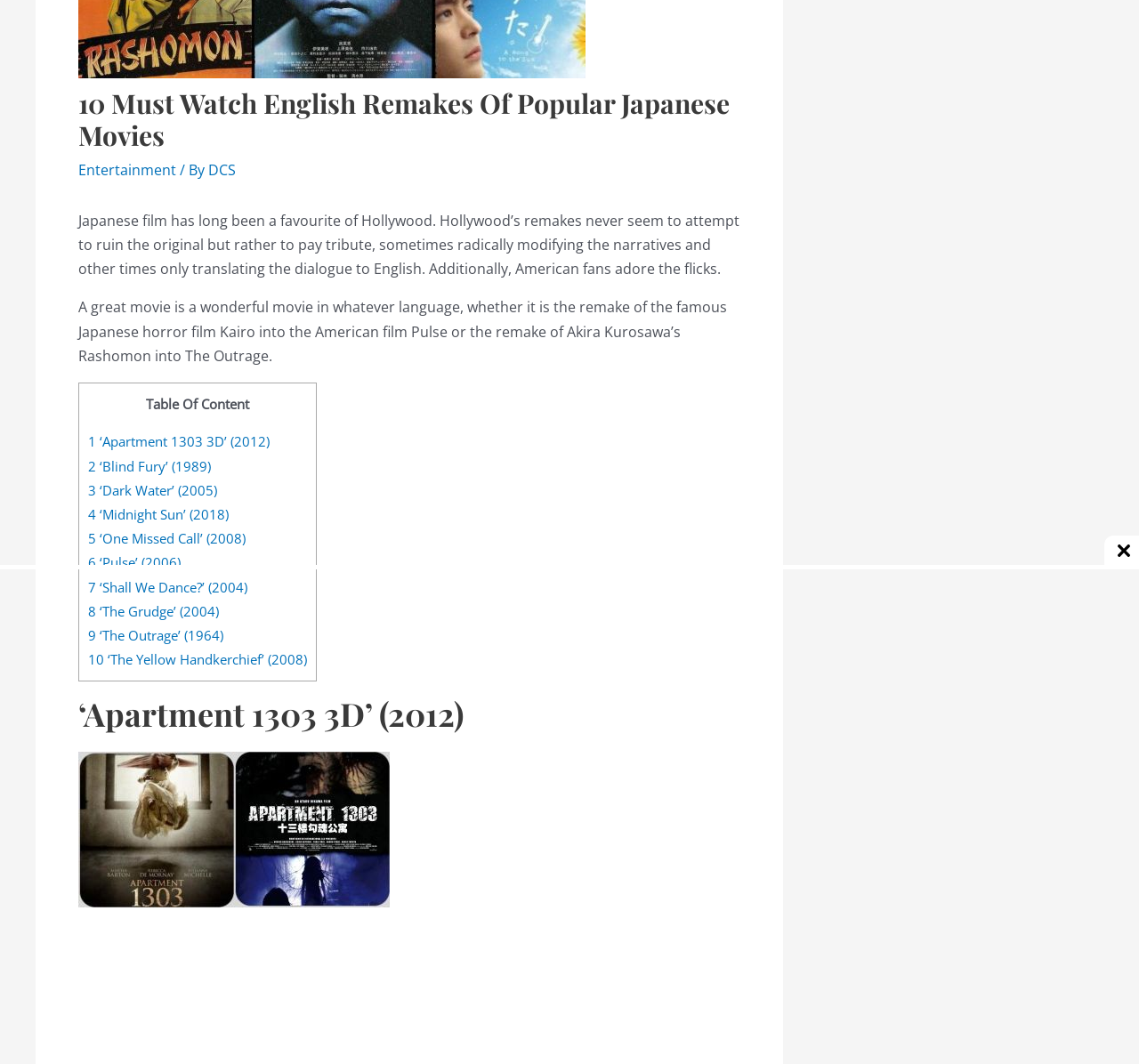Show the bounding box coordinates for the HTML element as described: "6 ‘Pulse’ (2006)".

[0.077, 0.52, 0.159, 0.537]